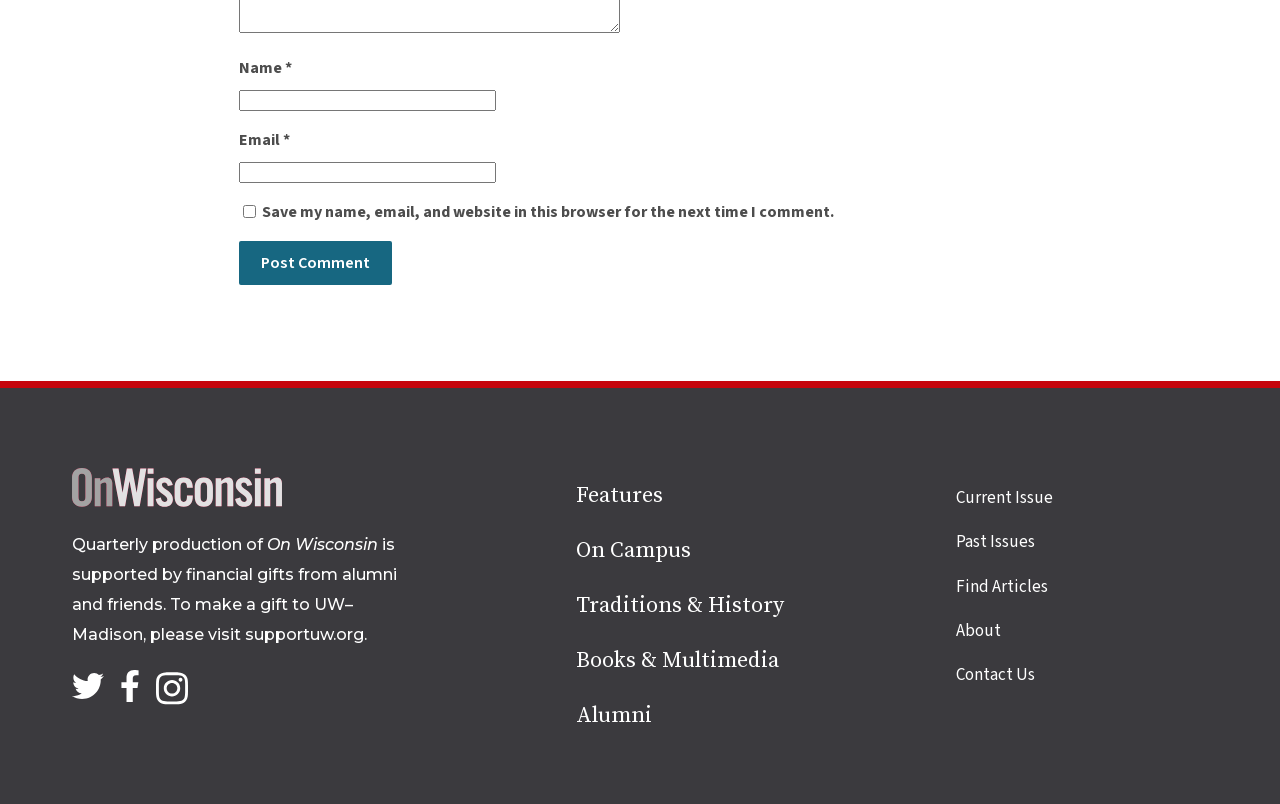Specify the bounding box coordinates for the region that must be clicked to perform the given instruction: "Visit the home page".

[0.056, 0.611, 0.22, 0.638]